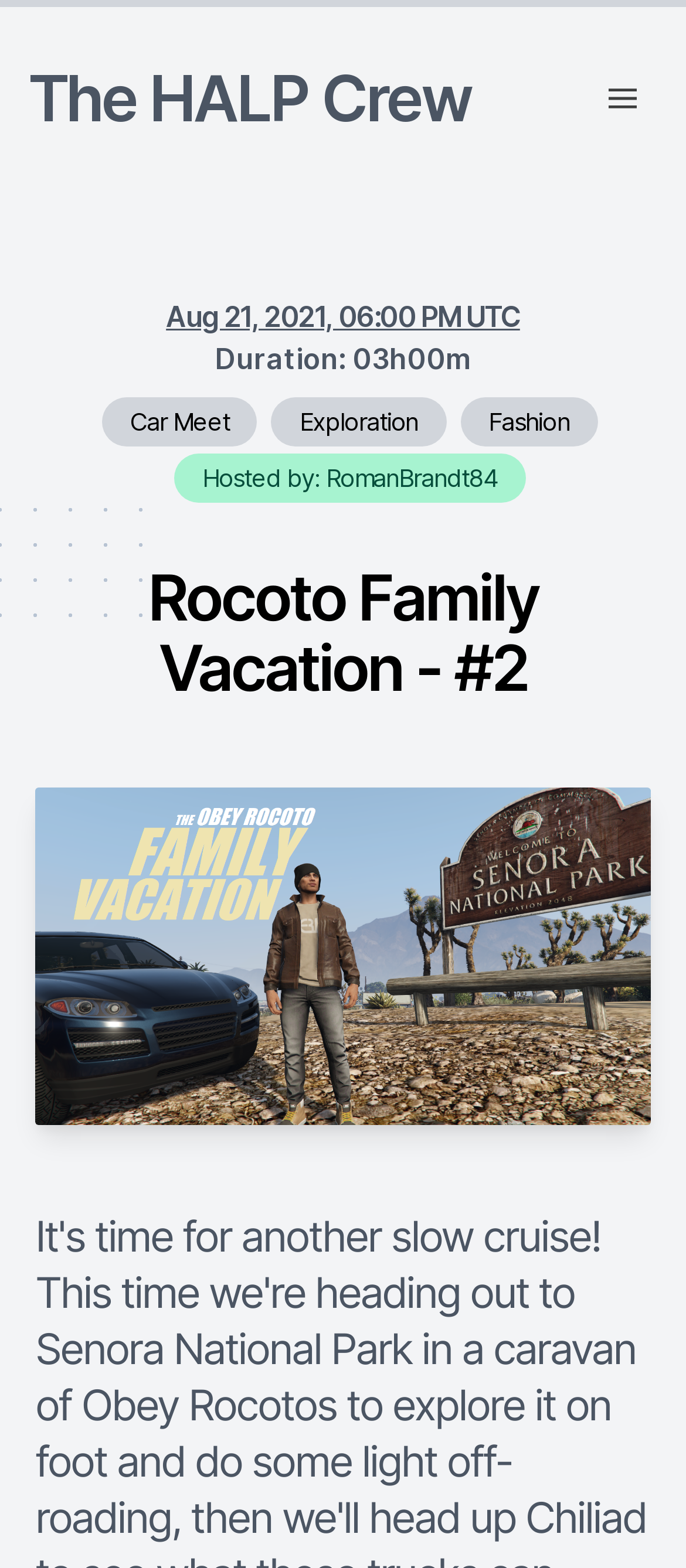Kindly provide the bounding box coordinates of the section you need to click on to fulfill the given instruction: "Visit the HALP Crew page".

[0.021, 0.013, 0.707, 0.112]